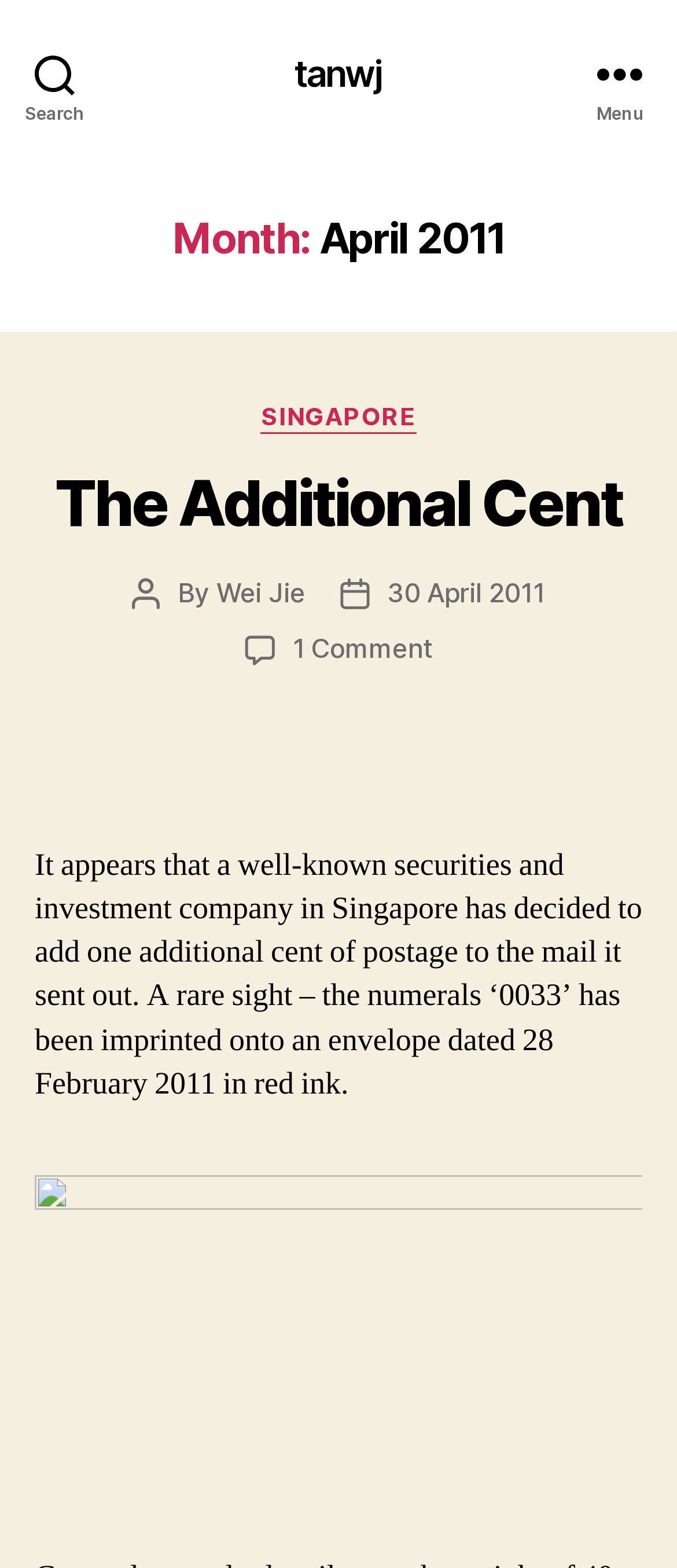Identify the bounding box coordinates for the element that needs to be clicked to fulfill this instruction: "View Wei Jie's profile". Provide the coordinates in the format of four float numbers between 0 and 1: [left, top, right, bottom].

[0.32, 0.367, 0.451, 0.388]